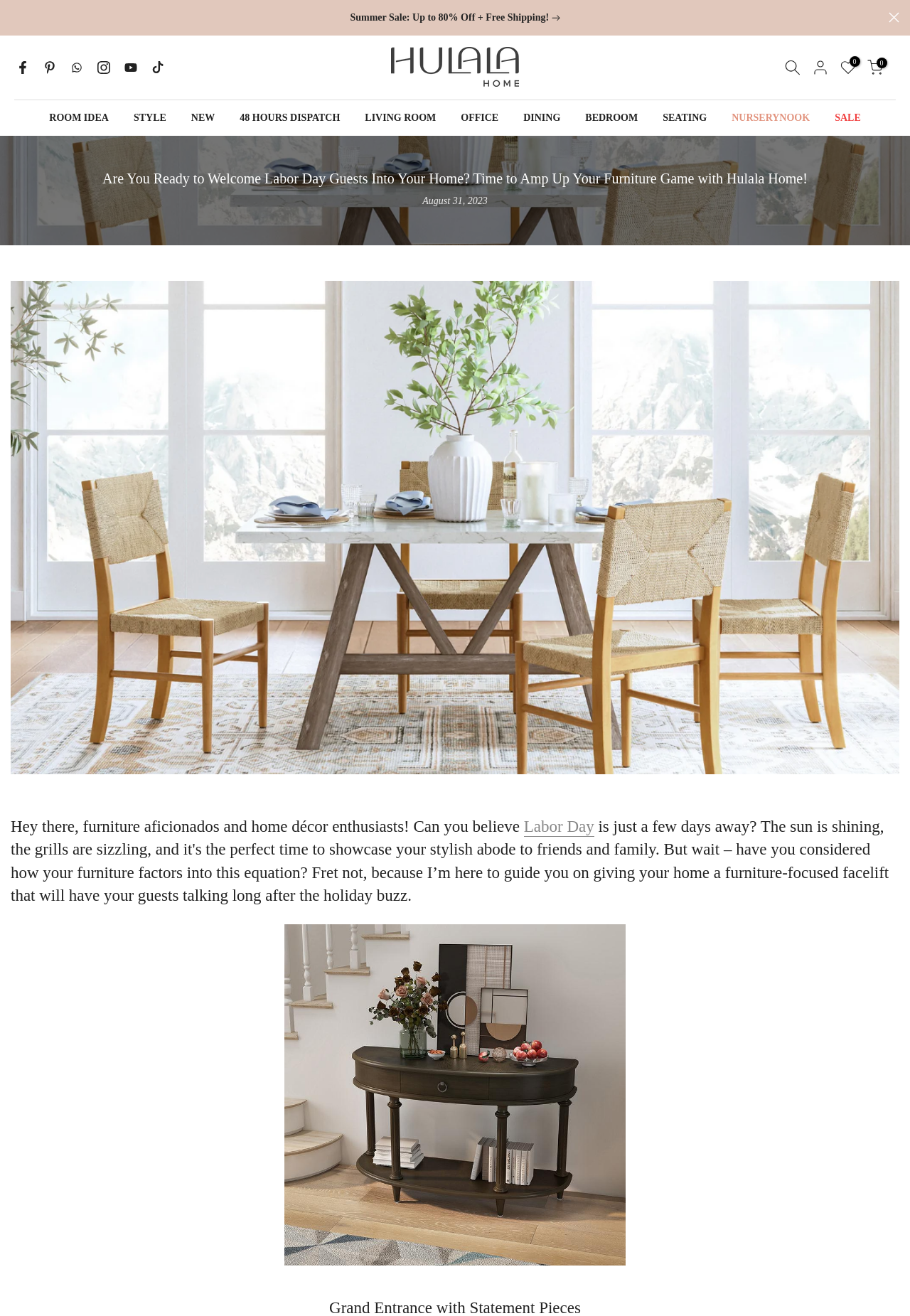Identify and extract the main heading from the webpage.

Are You Ready to Welcome Labor Day Guests Into Your Home? Time to Amp Up Your Furniture Game with Hulala Home!